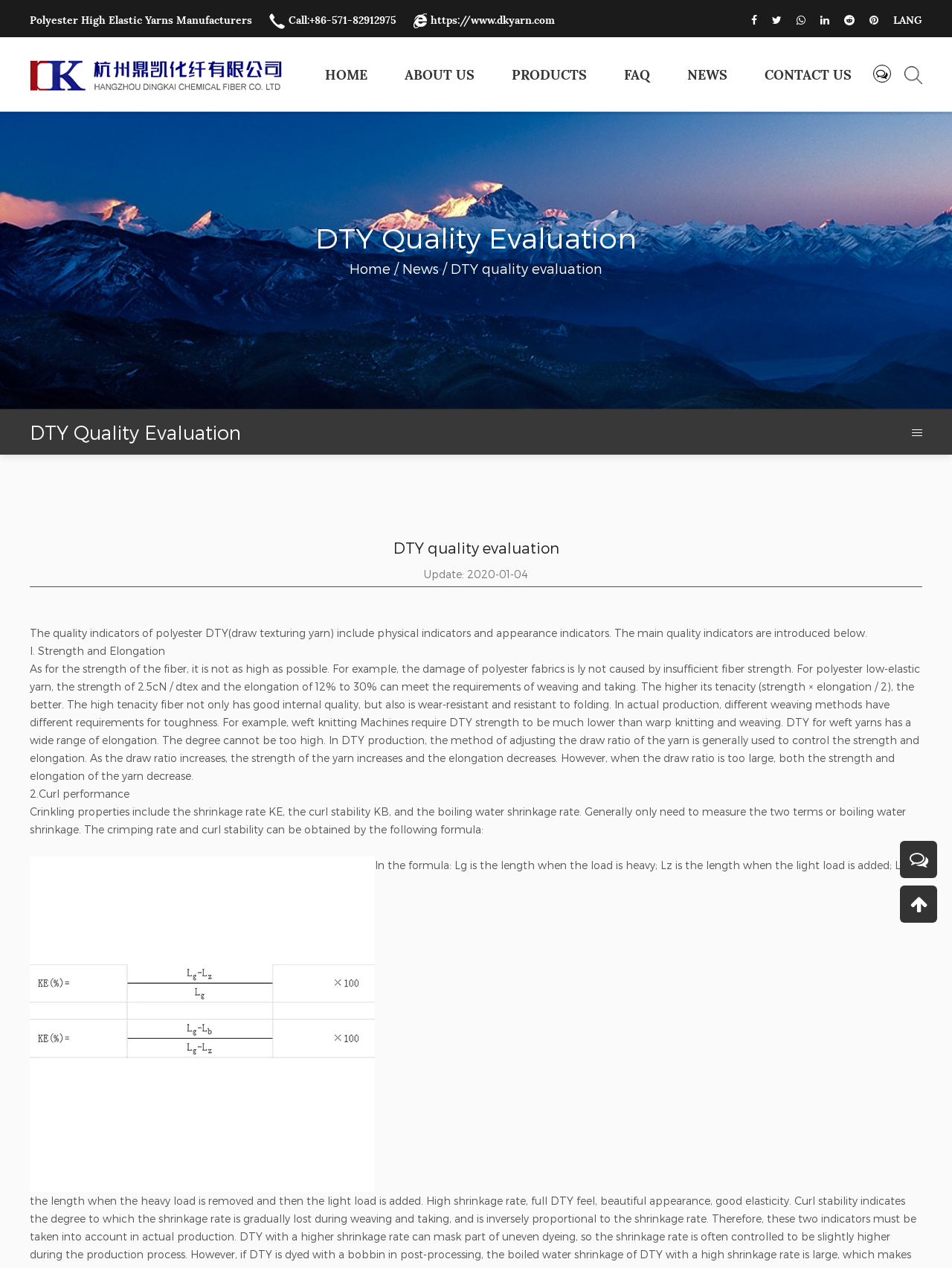Please identify the webpage's heading and generate its text content.

DTY quality evaluation